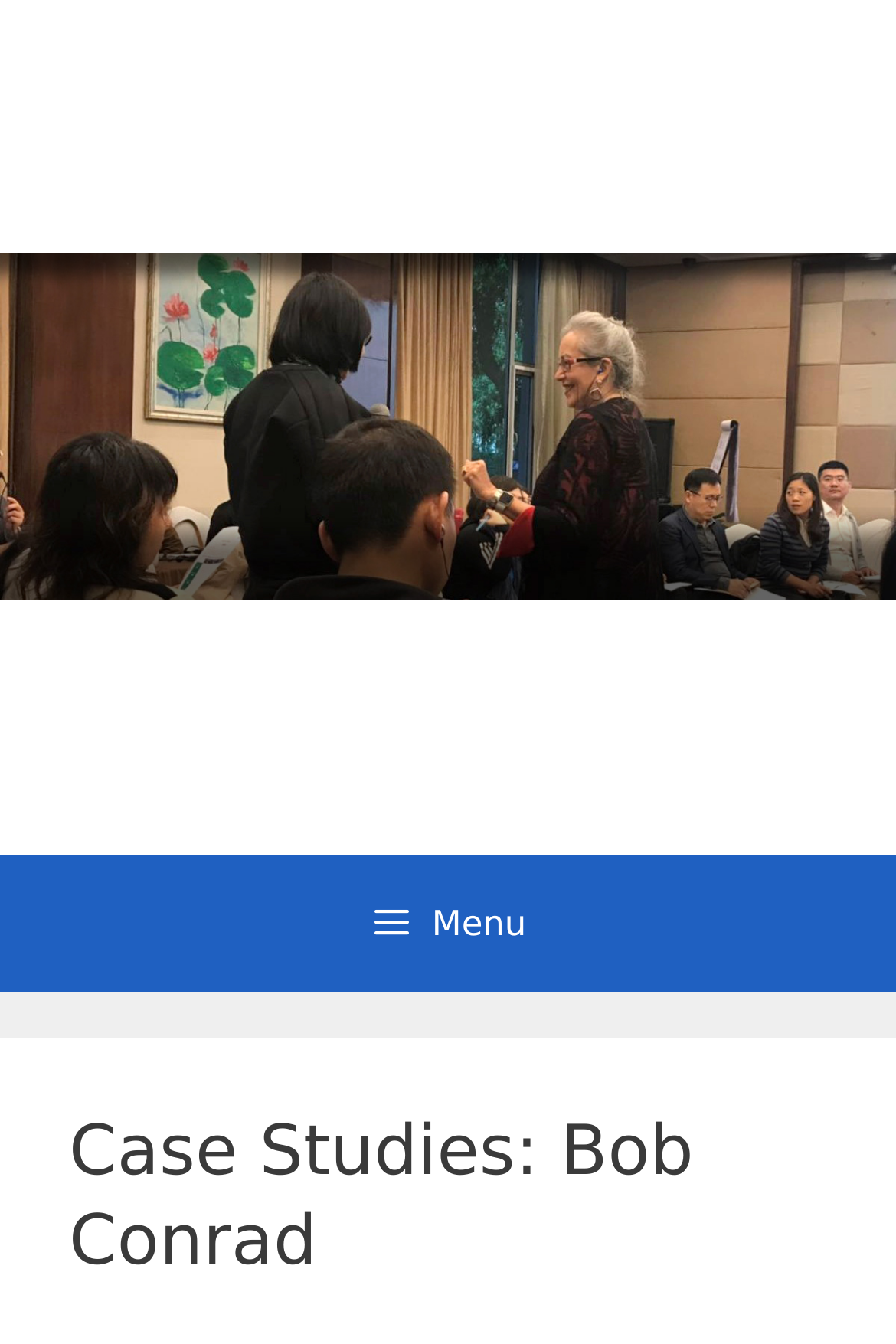Provide a thorough summary of the webpage.

The webpage is about case studies, specifically featuring Bob Conrad and Anne Litwin. At the top of the page, there is a banner that spans the full width, taking up about 63.6% of the page's height. Within this banner, there is a link to Anne Litwin's profile, positioned roughly one-third from the left edge and about halfway down the banner. Next to the link is a brief description of Anne Litwin as an author, keynote speaker, workshop trainer, and OD consultant.

Below the banner, there is a primary navigation menu that also spans the full width, taking up about 10.2% of the page's height. The menu has a button with a menu icon, which, when expanded, controls the primary menu. Within the menu, there is a header section that contains a heading titled "Case Studies: Bob Conrad". This heading is positioned roughly one-quarter from the left edge and about three-quarters down the page.